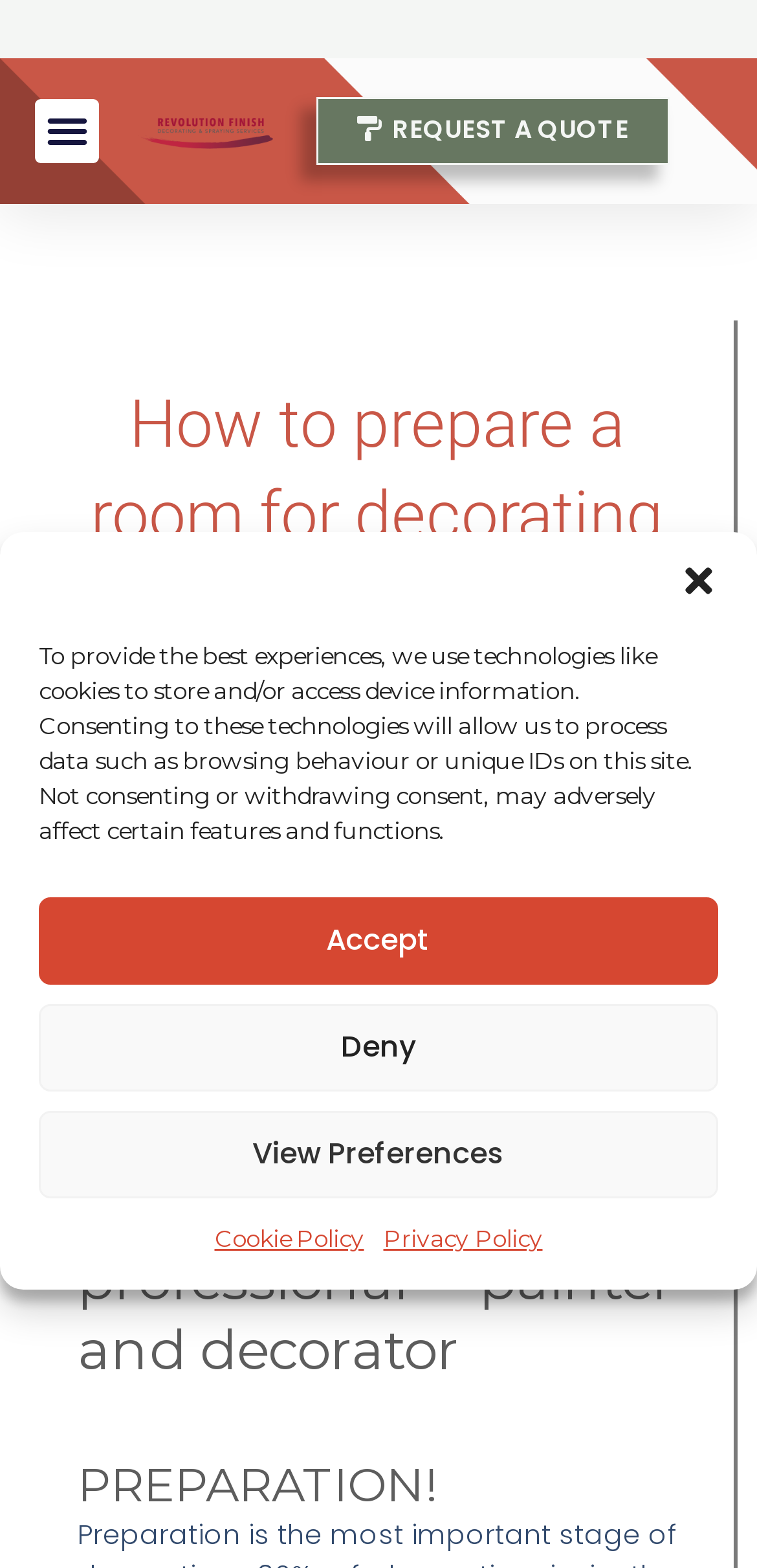Detail the various sections and features of the webpage.

The webpage is about preparing a room for decorating, with tips from a professional decorator. At the top, there is a dialog box for managing cookie consent, which can be closed by clicking the "Close dialogue" button. Below the dialog box, there is a menu toggle button on the left and a link to "PAINTER AND DECORATOR NEAR ME" on the right, accompanied by an image.

Further down, there is a prominent heading "How to prepare a room for decorating" followed by a link to "REQUEST A QUOTE" on the right. Below the heading, there is an image related to preparing a room for decorating, and a section with the author's name "Ryan Jenkins" and the date "November 9, 2021".

The main content of the webpage is divided into sections, with headings such as "Learn how to prepare a room and your walls like a professional painter and decorator" and "PREPARATION!". There are no other images on the page besides the two mentioned above. The overall structure of the webpage is clean, with clear headings and concise text.